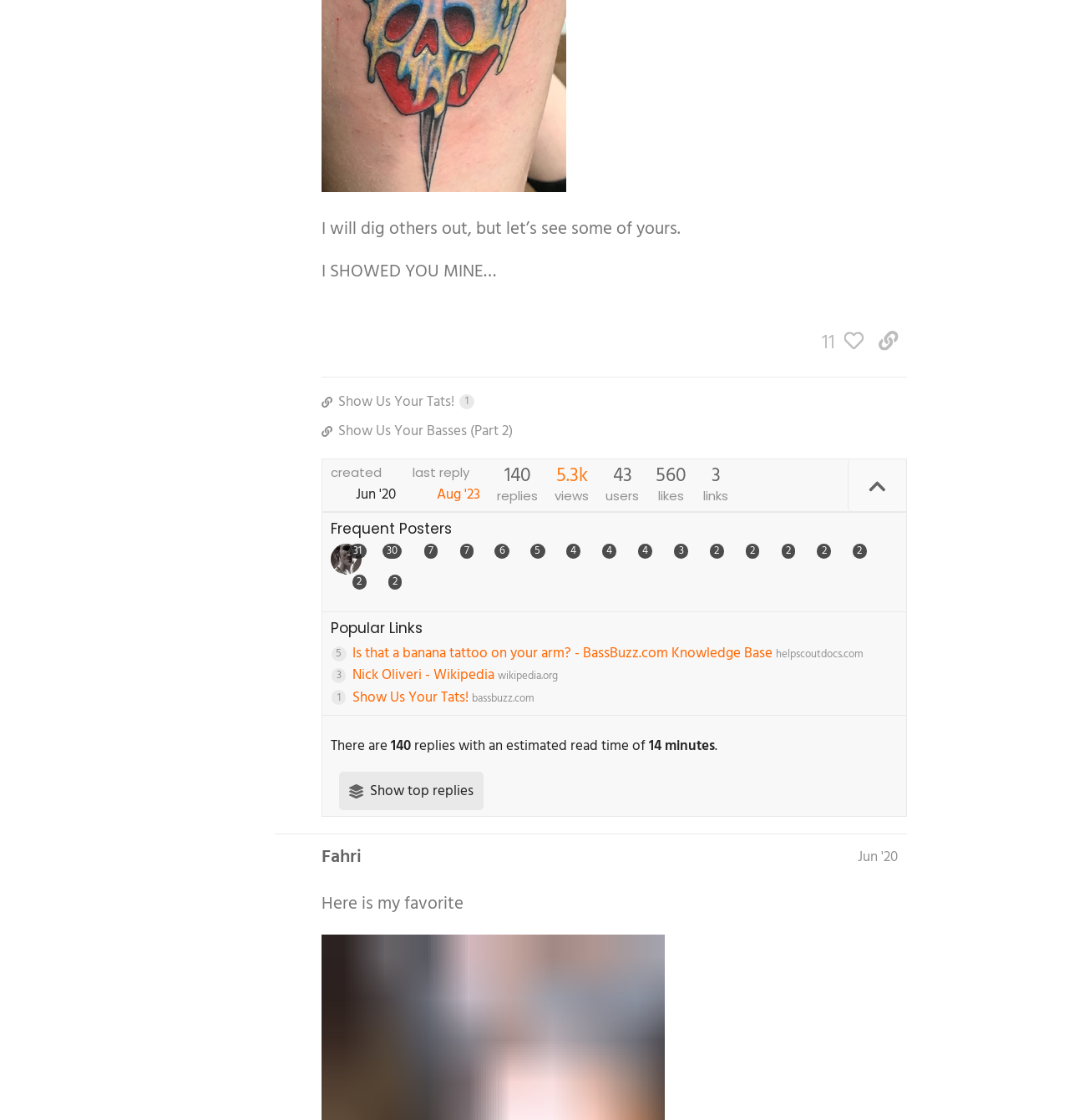Please find the bounding box coordinates in the format (top-left x, top-left y, bottom-right x, bottom-right y) for the given element description. Ensure the coordinates are floating point numbers between 0 and 1. Description: Contact Us/ Google Map Link

None